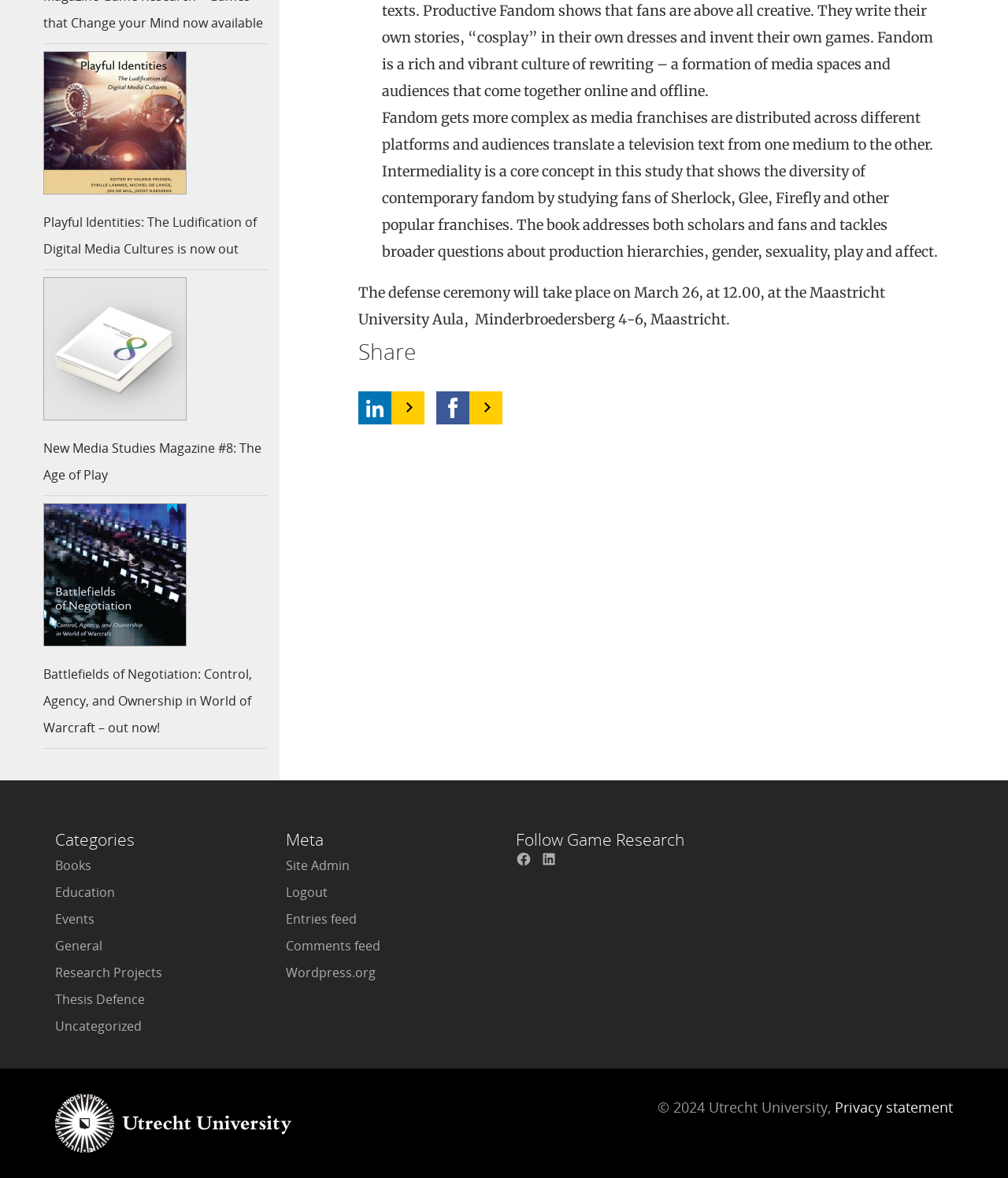Identify the bounding box coordinates of the clickable region to carry out the given instruction: "Browse the category 'Books'".

[0.055, 0.727, 0.091, 0.742]